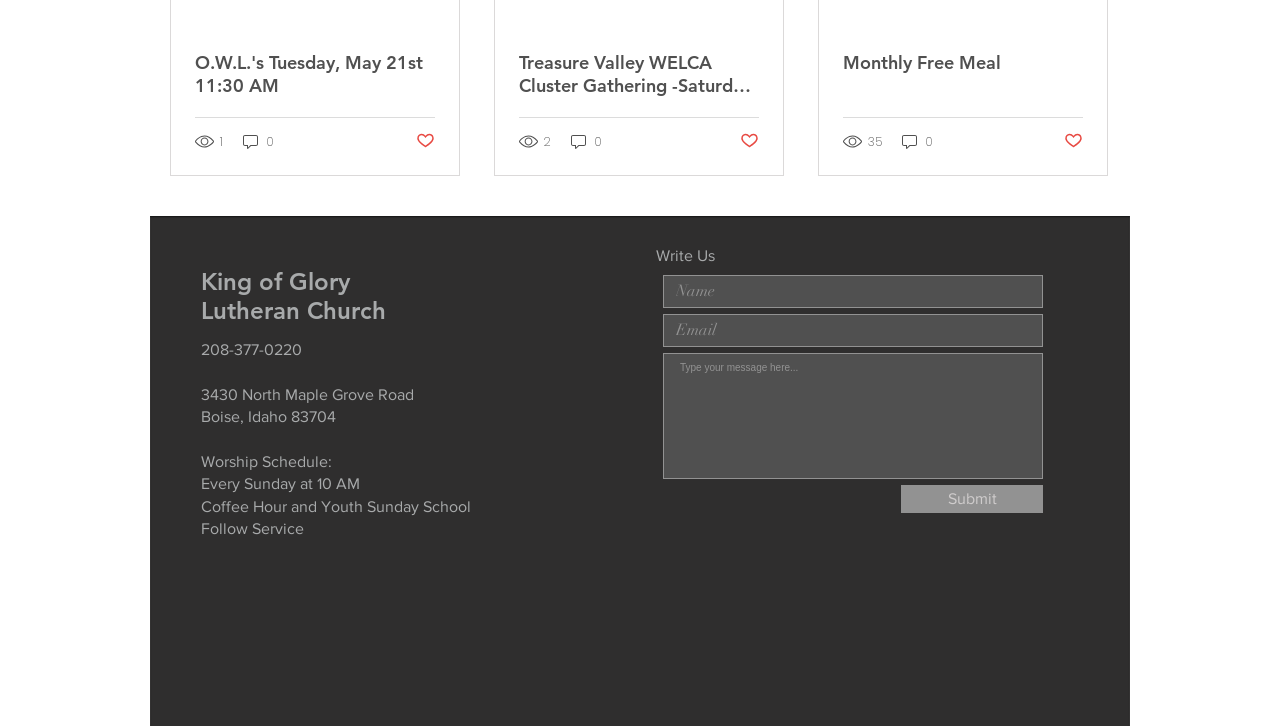Identify the bounding box coordinates for the UI element described by the following text: "2". Provide the coordinates as four float numbers between 0 and 1, in the format [left, top, right, bottom].

[0.405, 0.182, 0.432, 0.208]